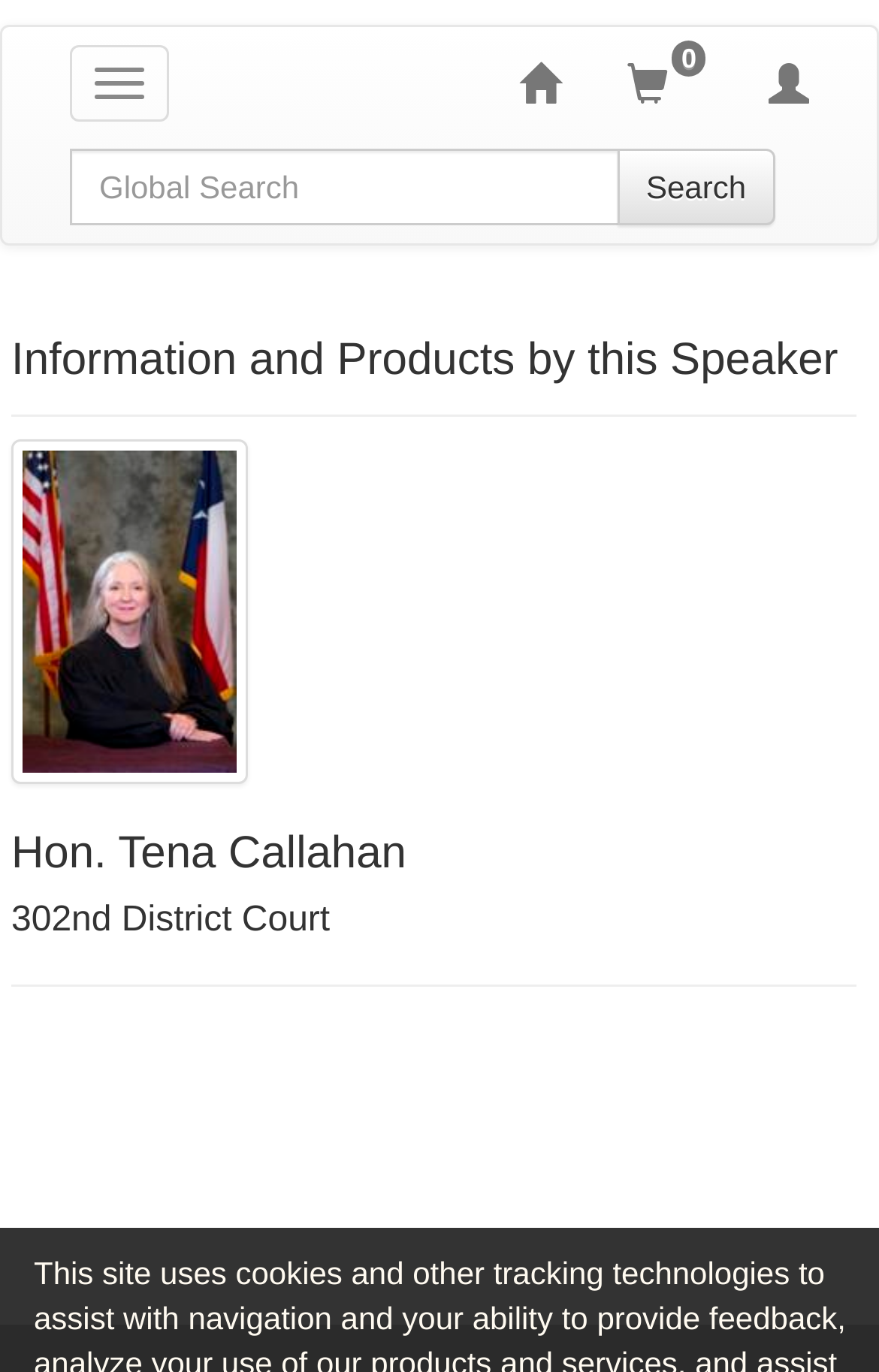Please determine the bounding box coordinates for the element with the description: "Search".

[0.702, 0.108, 0.882, 0.164]